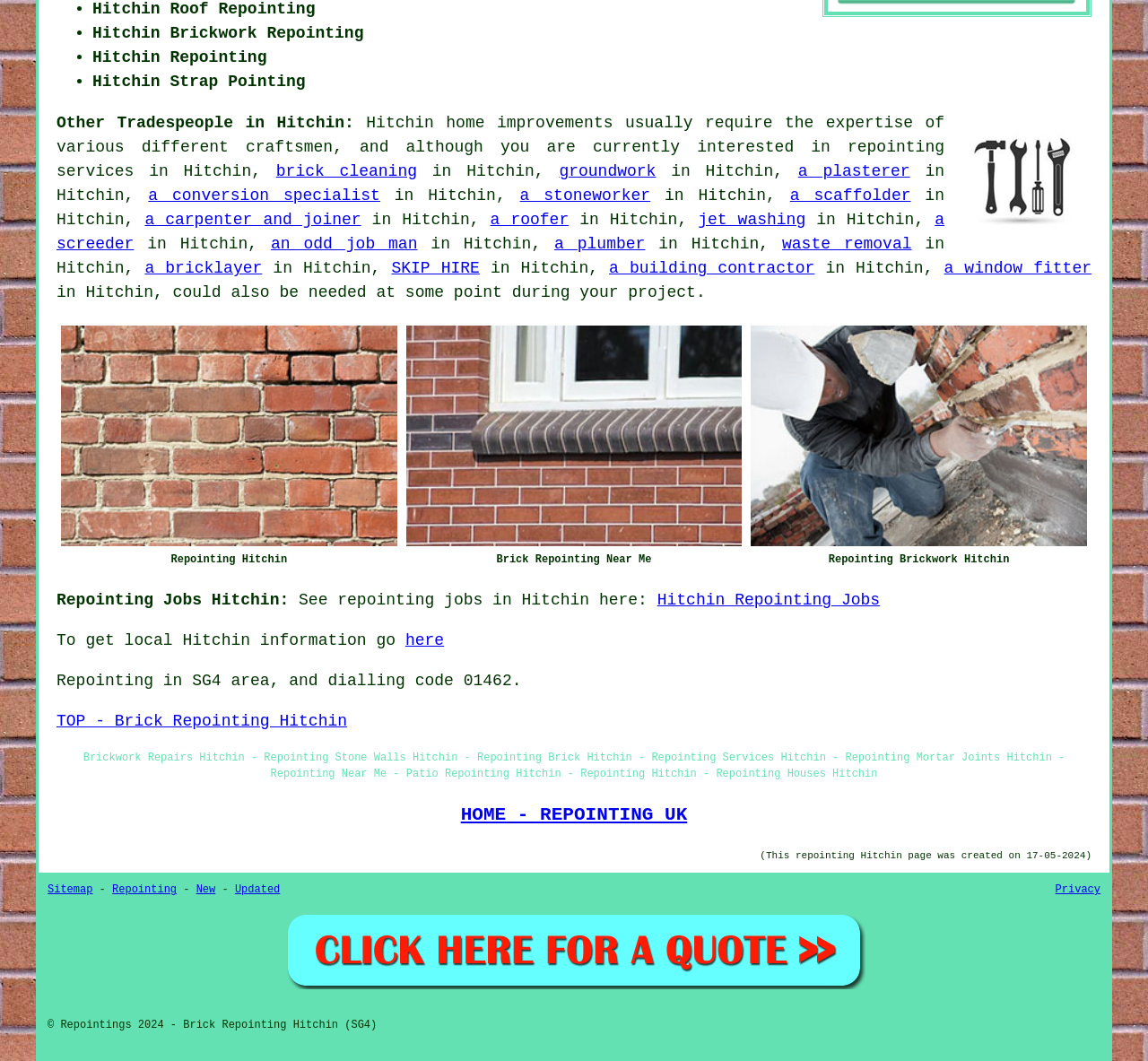Locate the bounding box coordinates of the area where you should click to accomplish the instruction: "View 'Hitchin Repointing Jobs'".

[0.572, 0.557, 0.767, 0.574]